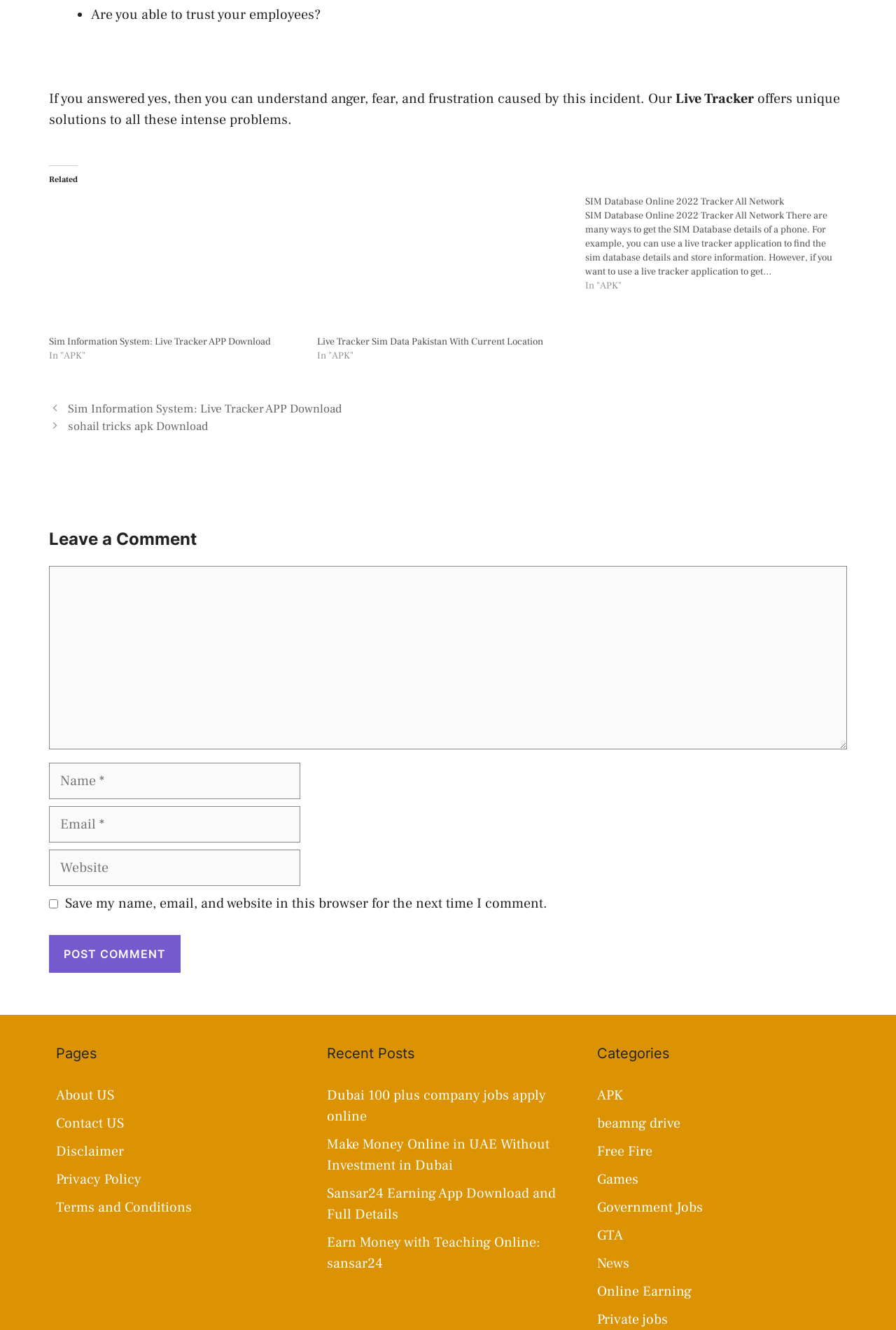Extract the bounding box coordinates for the described element: "parent_node: Comment name="url" placeholder="Website"". The coordinates should be represented as four float numbers between 0 and 1: [left, top, right, bottom].

[0.055, 0.639, 0.335, 0.666]